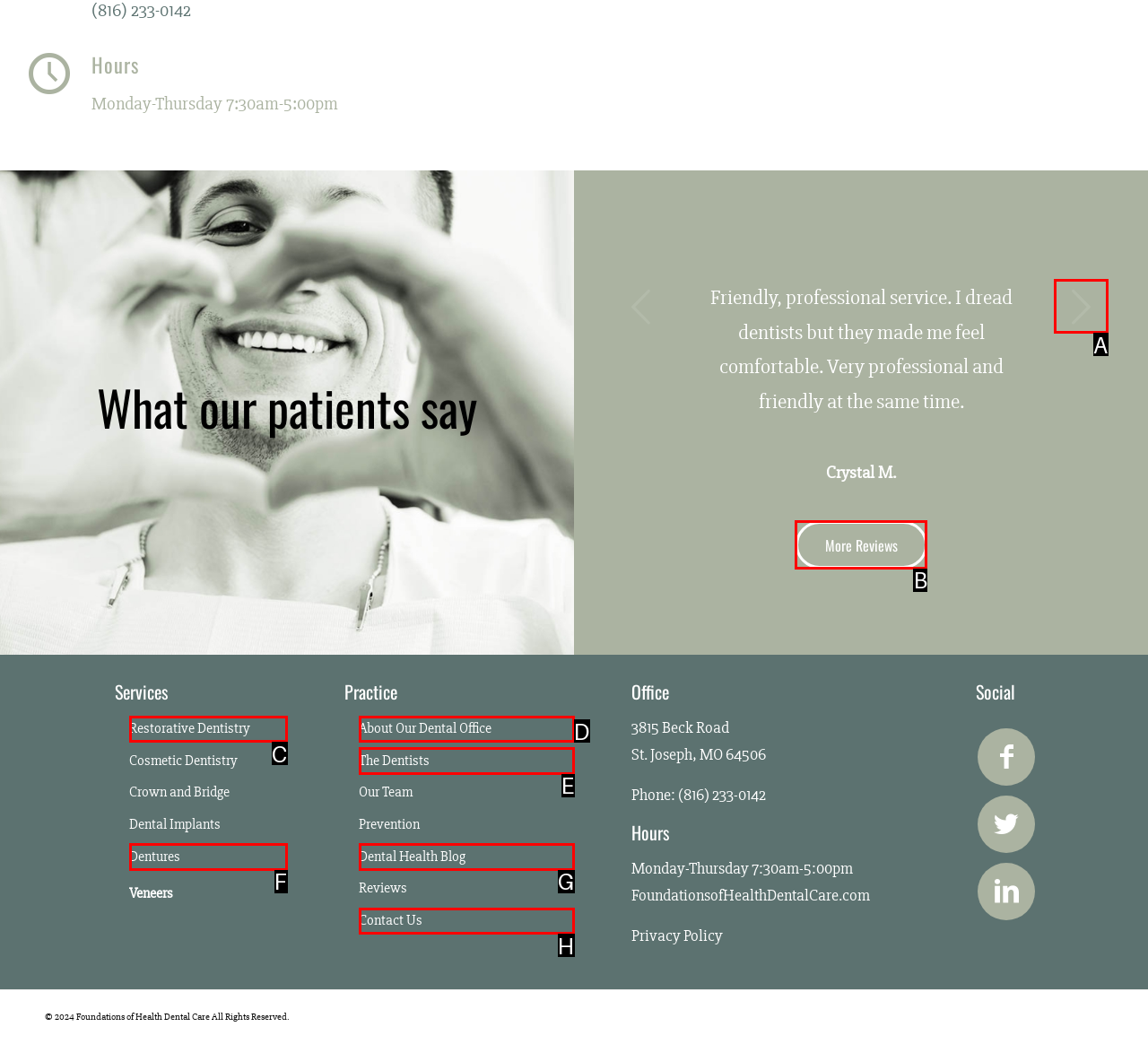With the description: Next, find the option that corresponds most closely and answer with its letter directly.

A